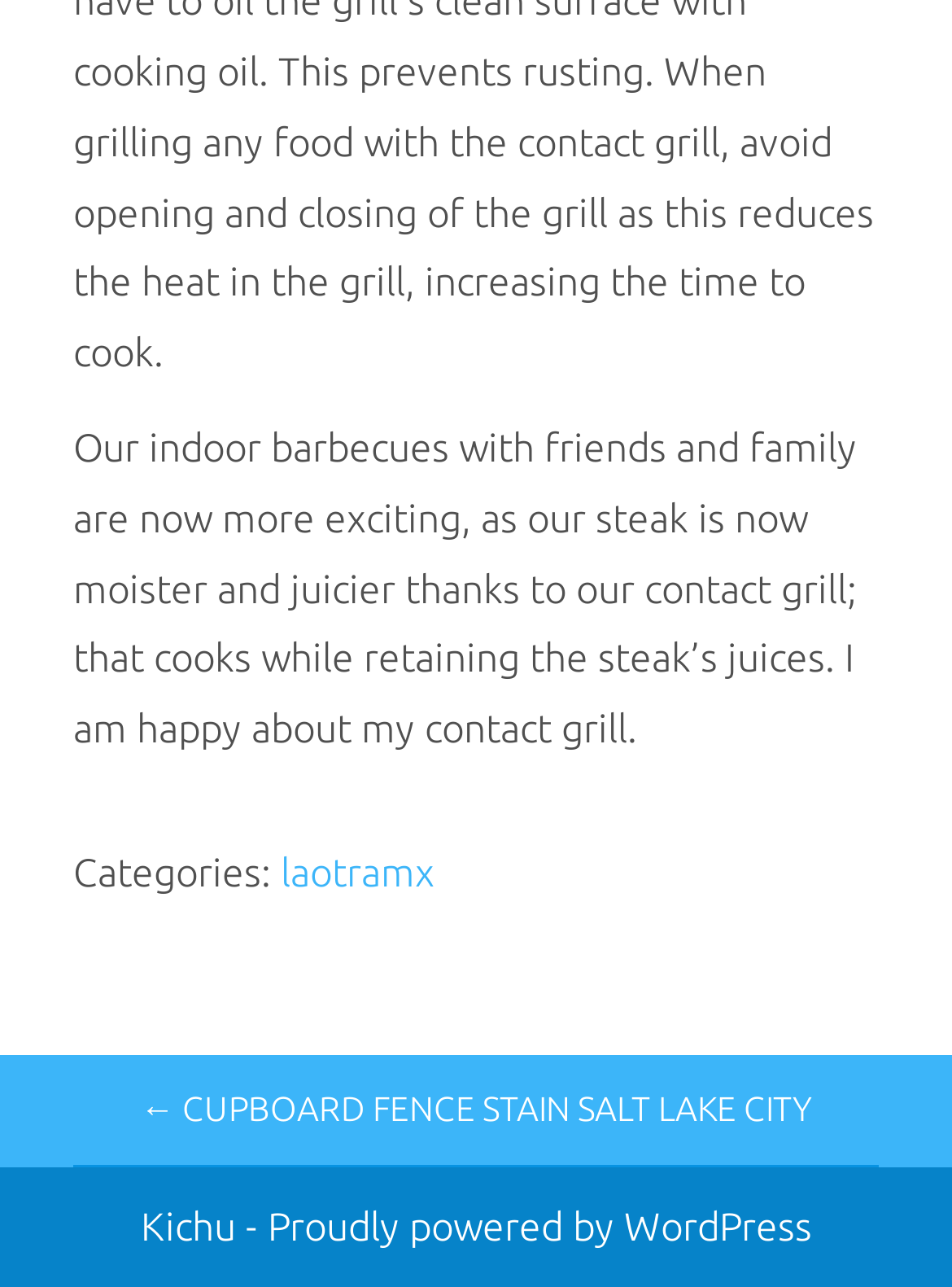Analyze the image and deliver a detailed answer to the question: What is the name of the link at the bottom left?

The link at the bottom left of the webpage has the text 'Kichu', which is the name of the link.